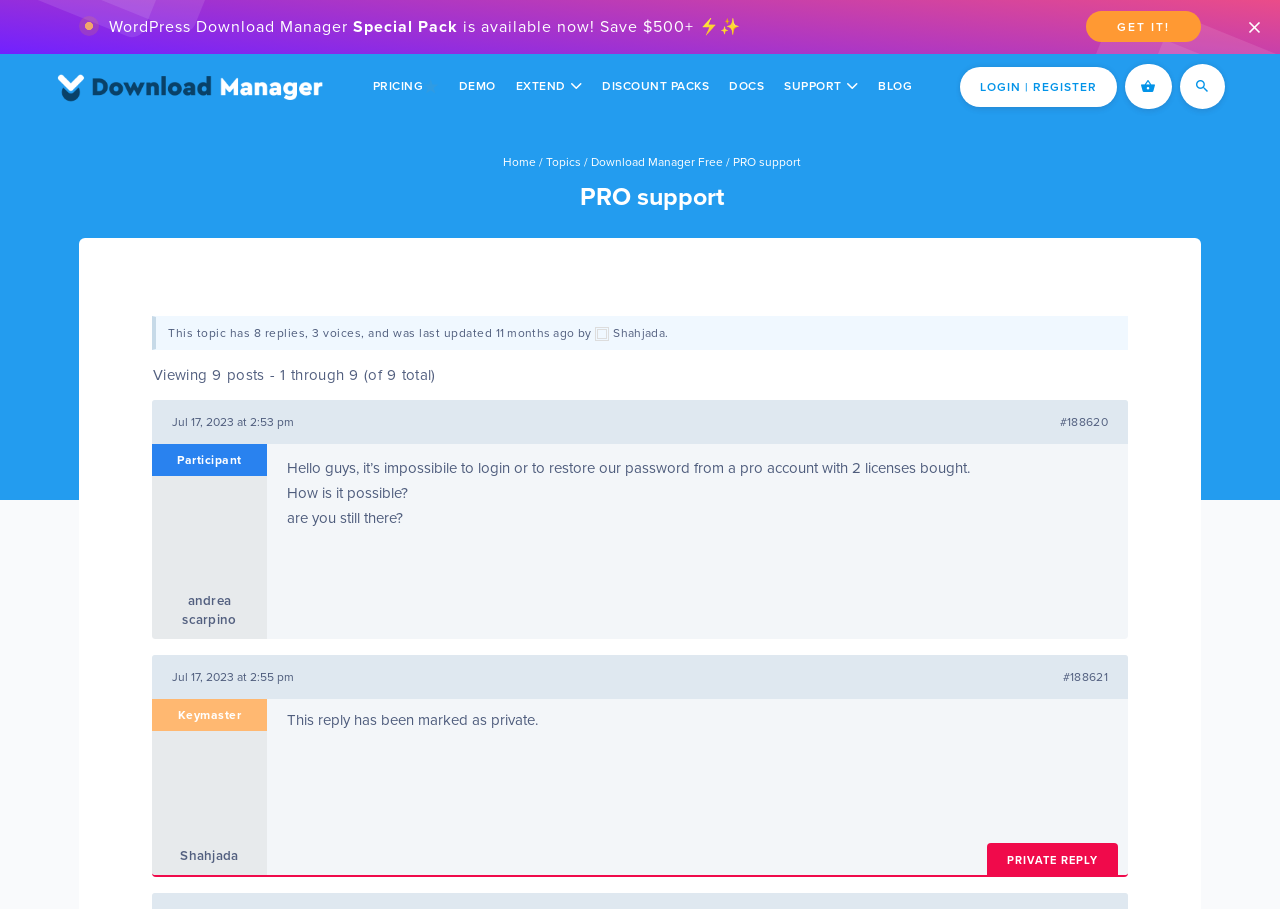Is the reply from Shahjada marked as private?
Use the image to give a comprehensive and detailed response to the question.

The reply from Shahjada is marked as private, as indicated by the static text element that says 'This reply has been marked as private'.